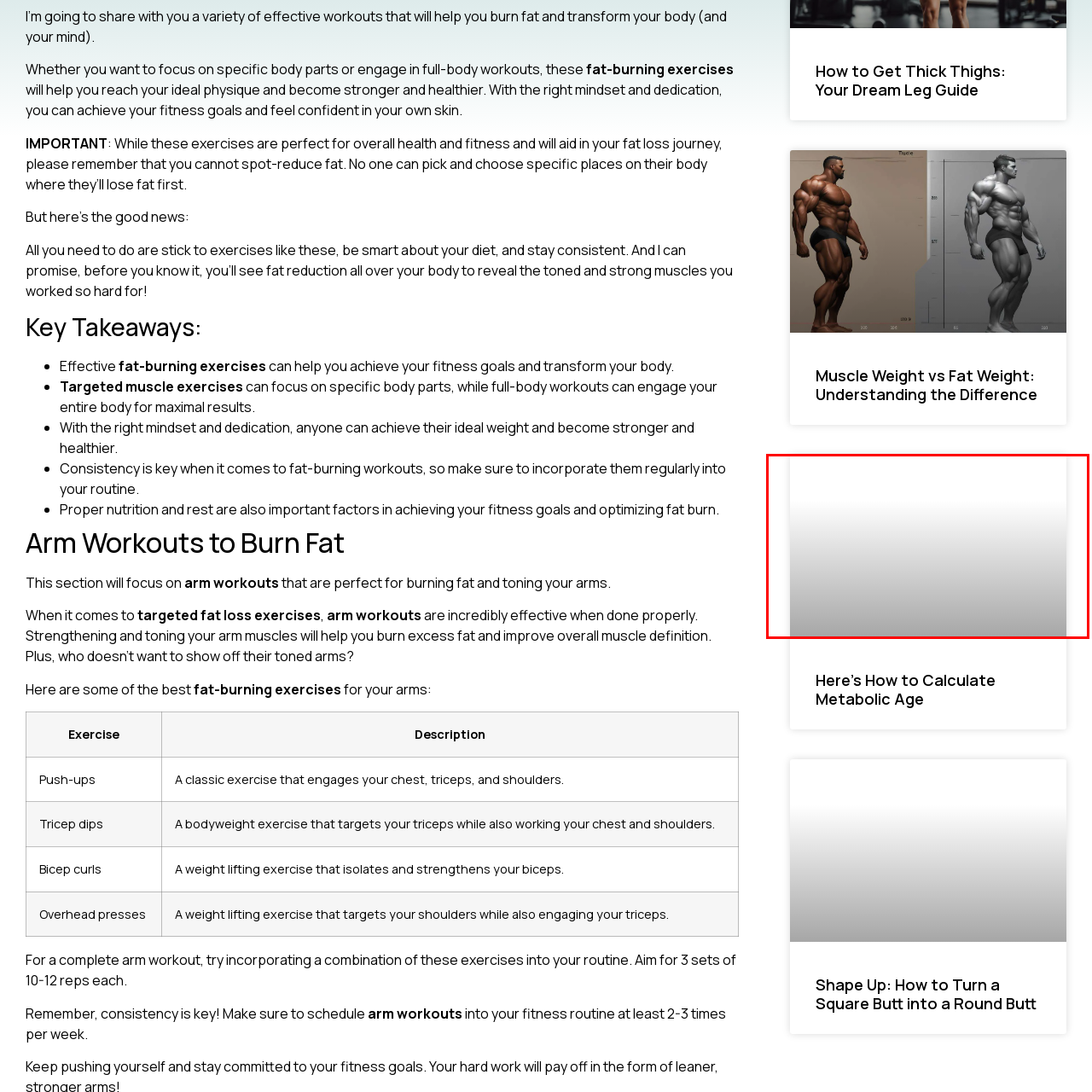Direct your attention to the zone enclosed by the orange box, Why is knowing metabolic age important? 
Give your response in a single word or phrase.

For personalized workout and nutrition plans